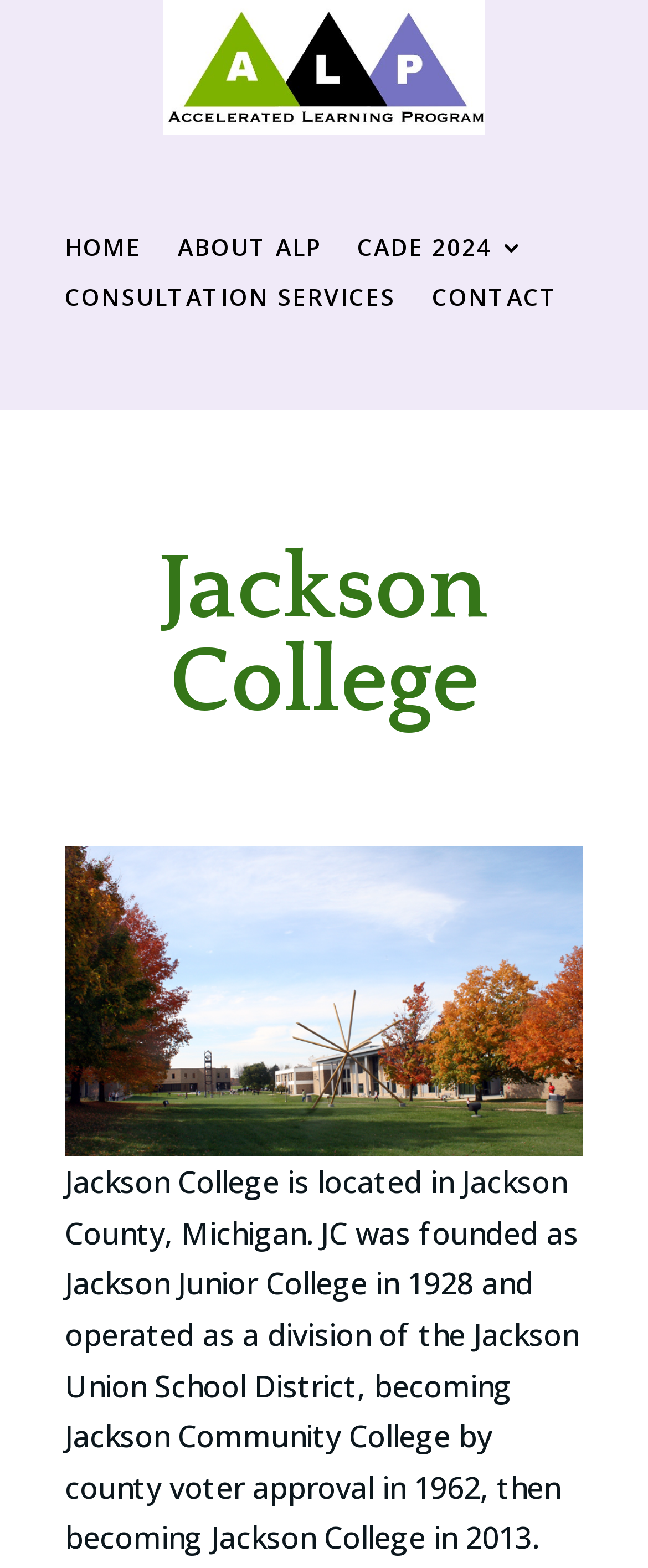Respond to the following question with a brief word or phrase:
What is the main feature of the image on the webpage?

Jackson College Campus